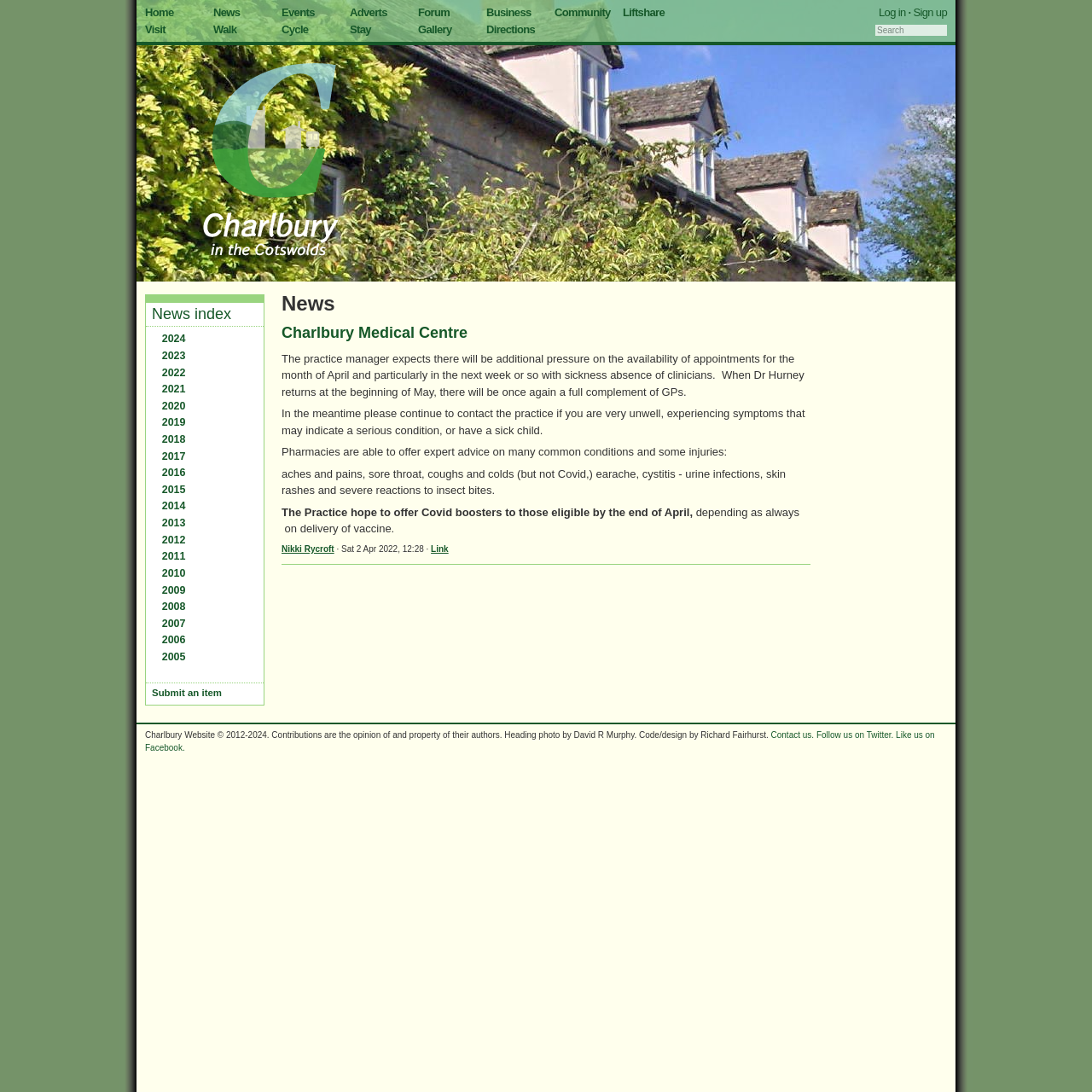Who took the heading photo?
Using the image, provide a detailed and thorough answer to the question.

I found the answer by reading the text at the bottom of the webpage, which says 'Heading photo by David R Murphy.' This indicates that David R Murphy took the heading photo.